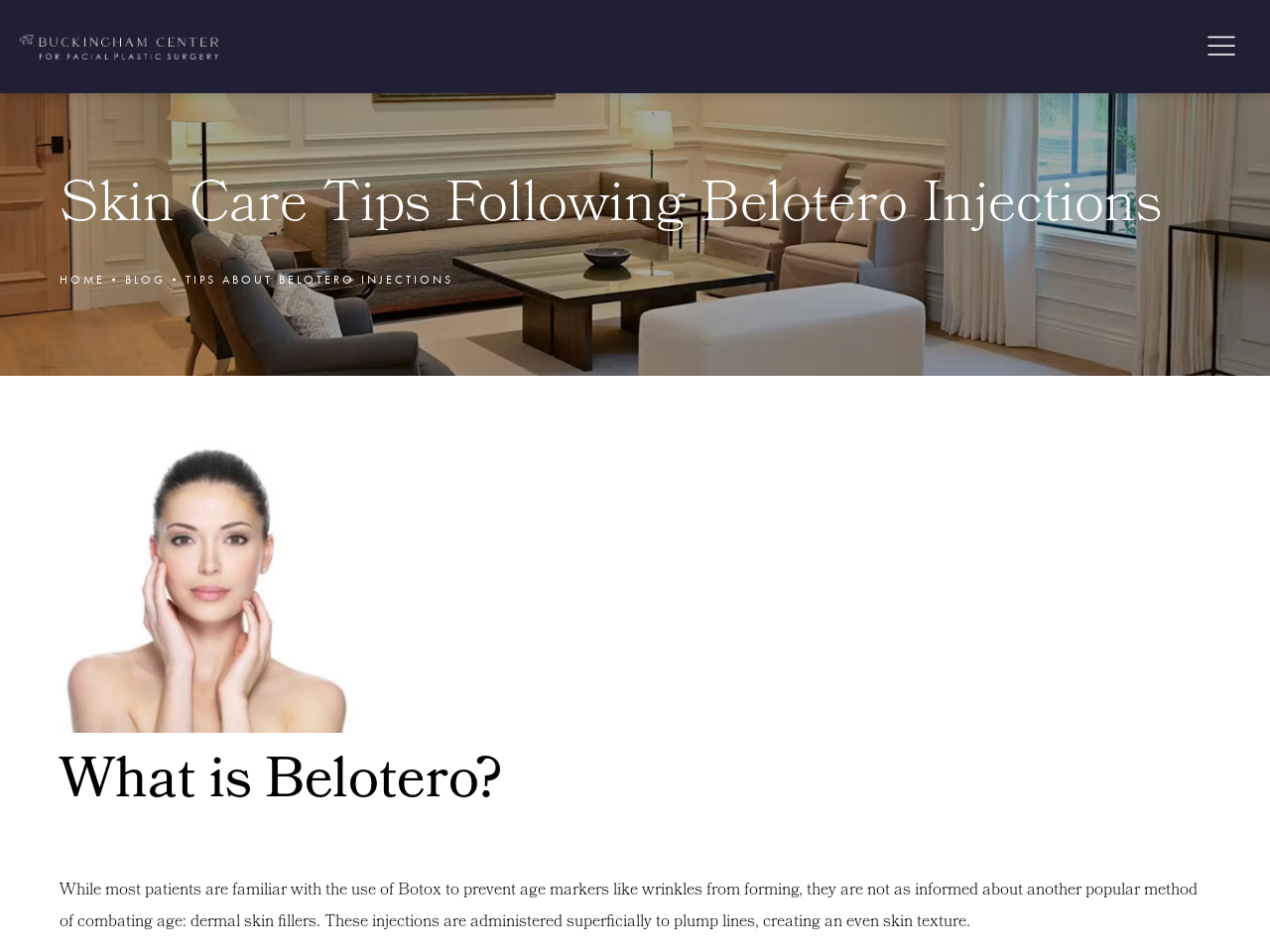What is the main topic of the webpage?
Refer to the image and provide a one-word or short phrase answer.

Belotero Injections